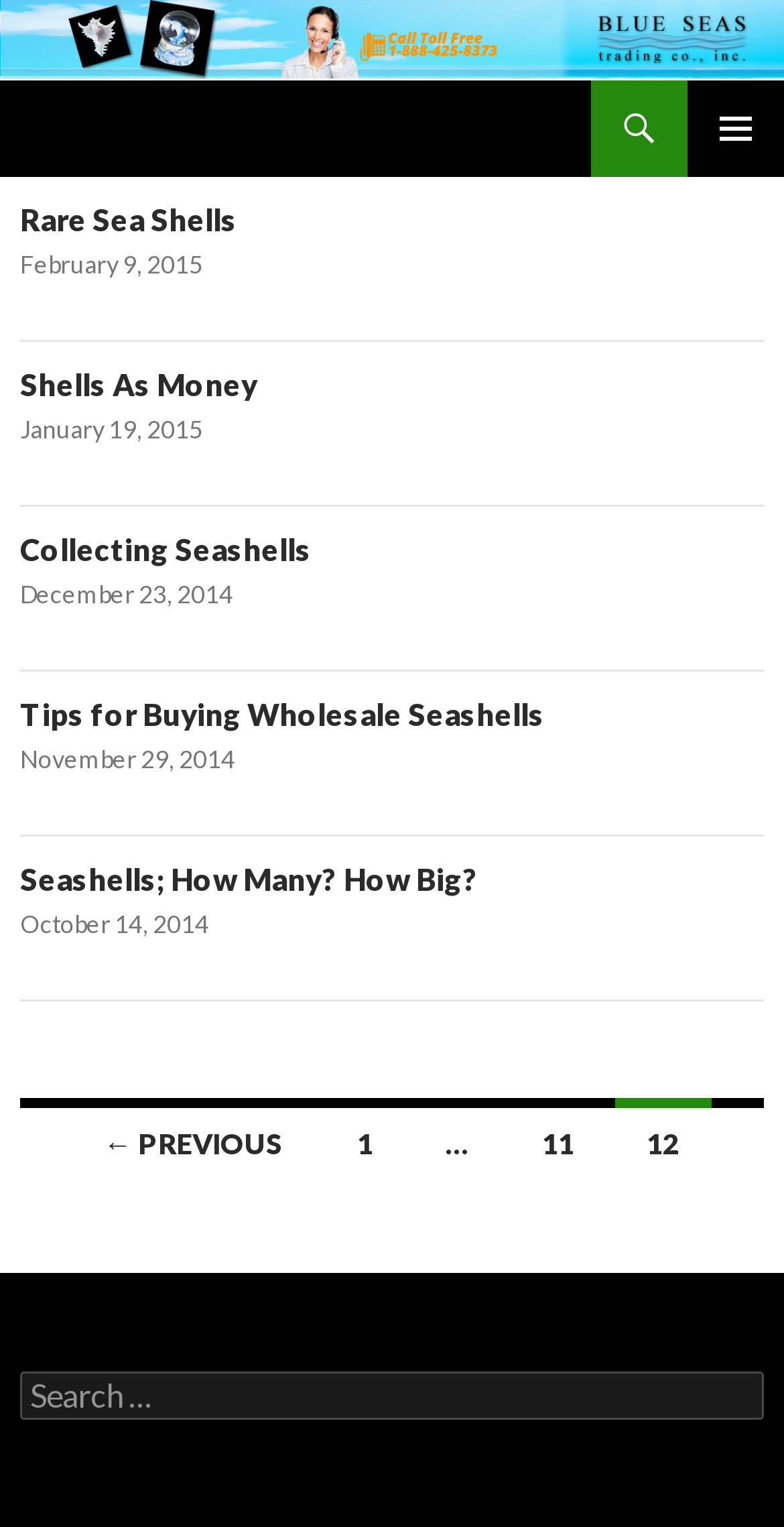Determine the main heading of the webpage and generate its text.

Blue Seas Trading Co.